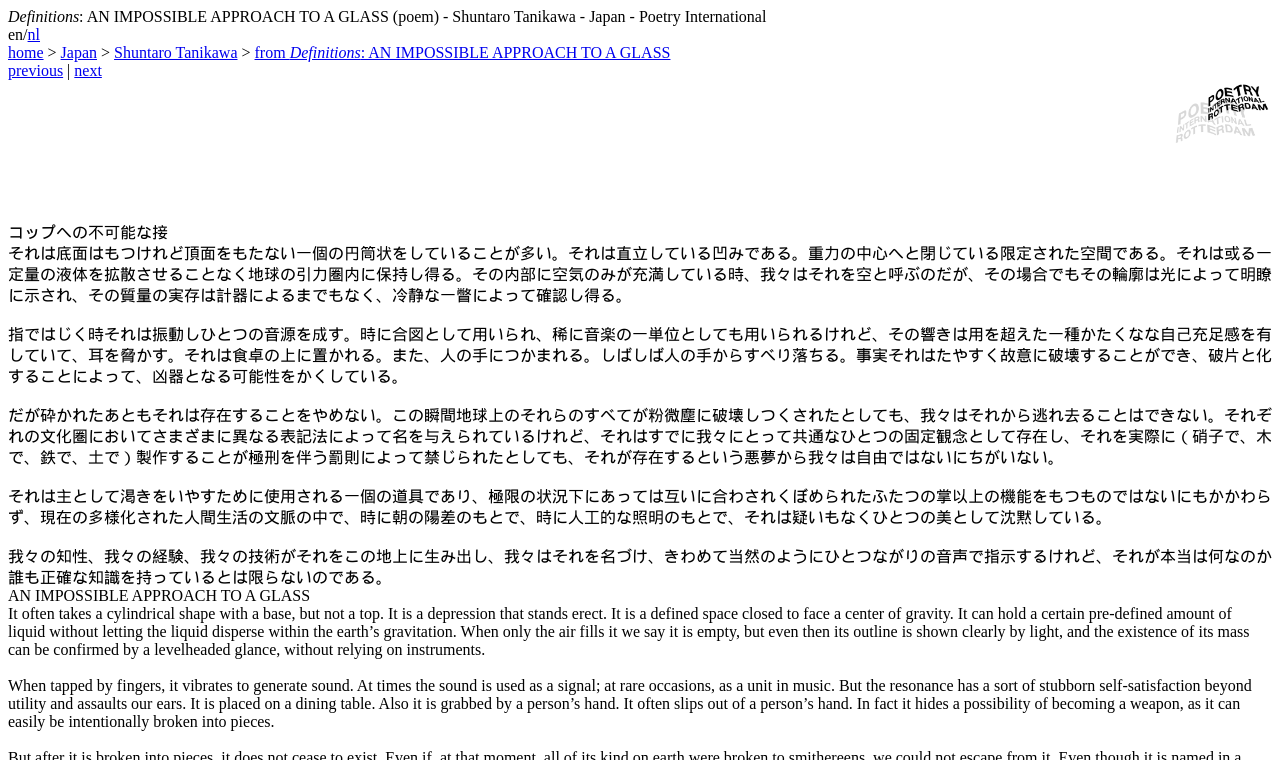Provide a brief response to the question using a single word or phrase: 
What is the shape of the object described?

Cylindrical